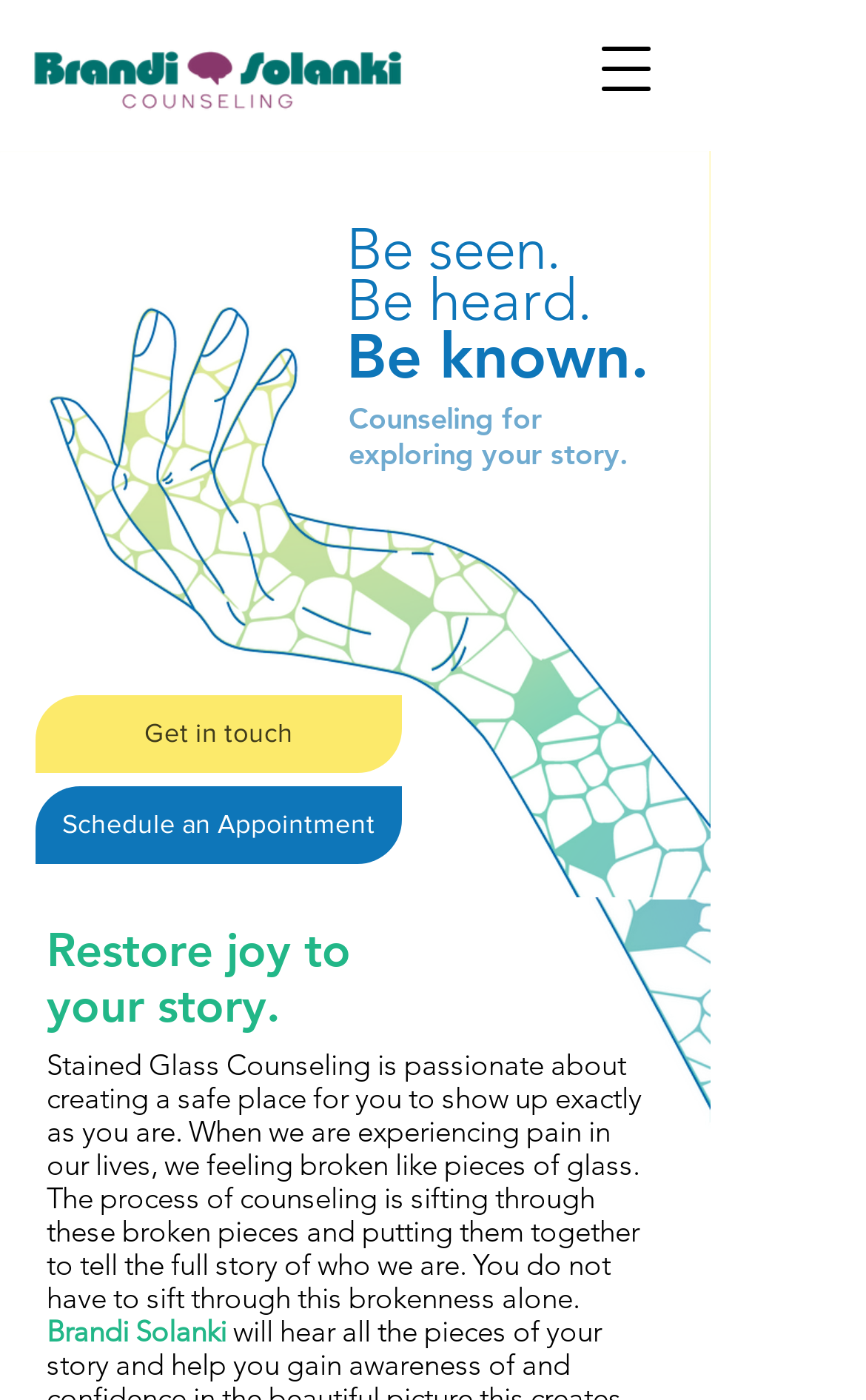Given the element description "aria-label="Open navigation menu"" in the screenshot, predict the bounding box coordinates of that UI element.

[0.669, 0.016, 0.777, 0.082]